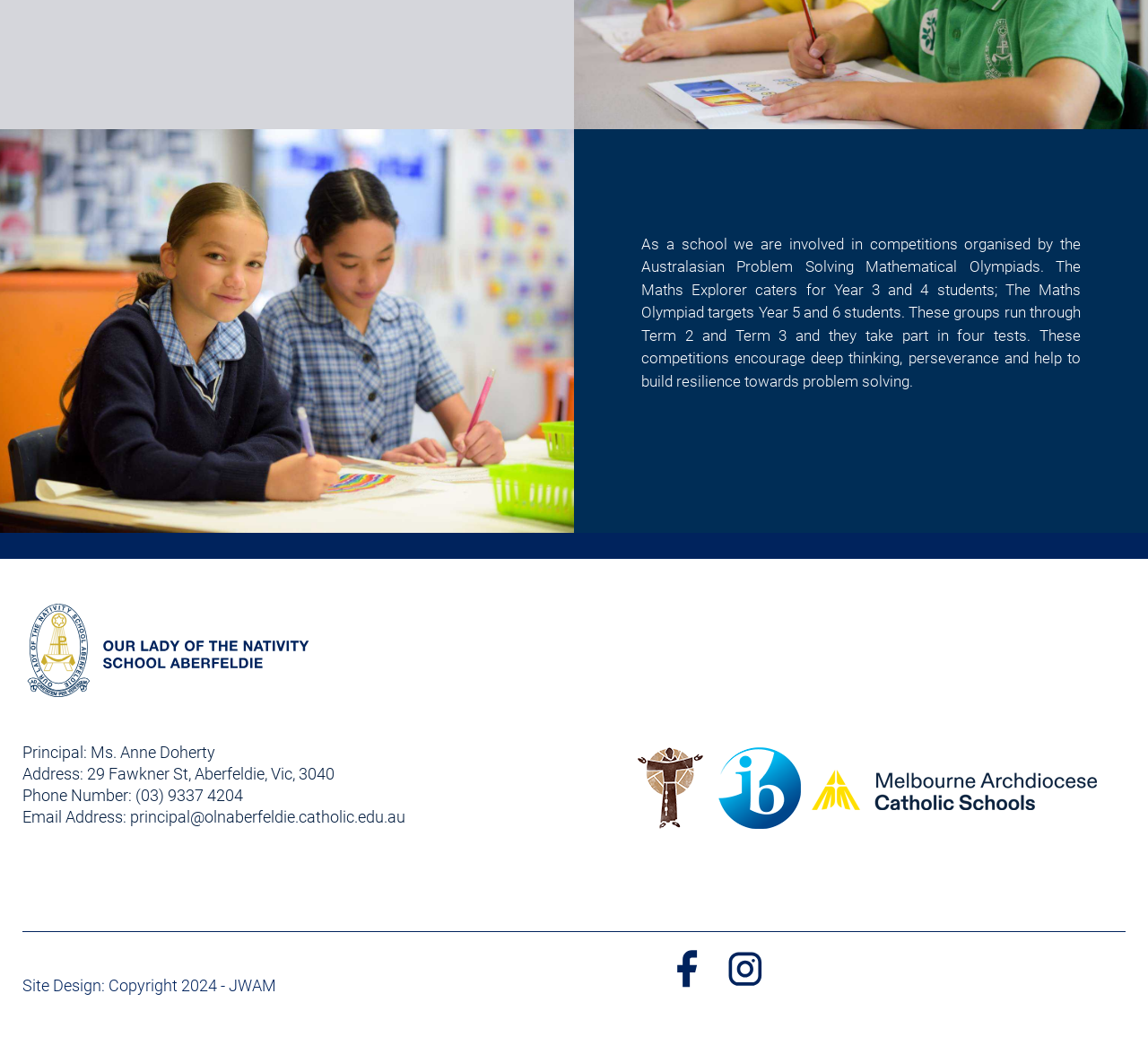Please provide a detailed answer to the question below based on the screenshot: 
What is the name of the principal?

The answer can be found in the text 'Principal: Ms. Anne Doherty' which is located at the bottom of the webpage, above the address and contact information.